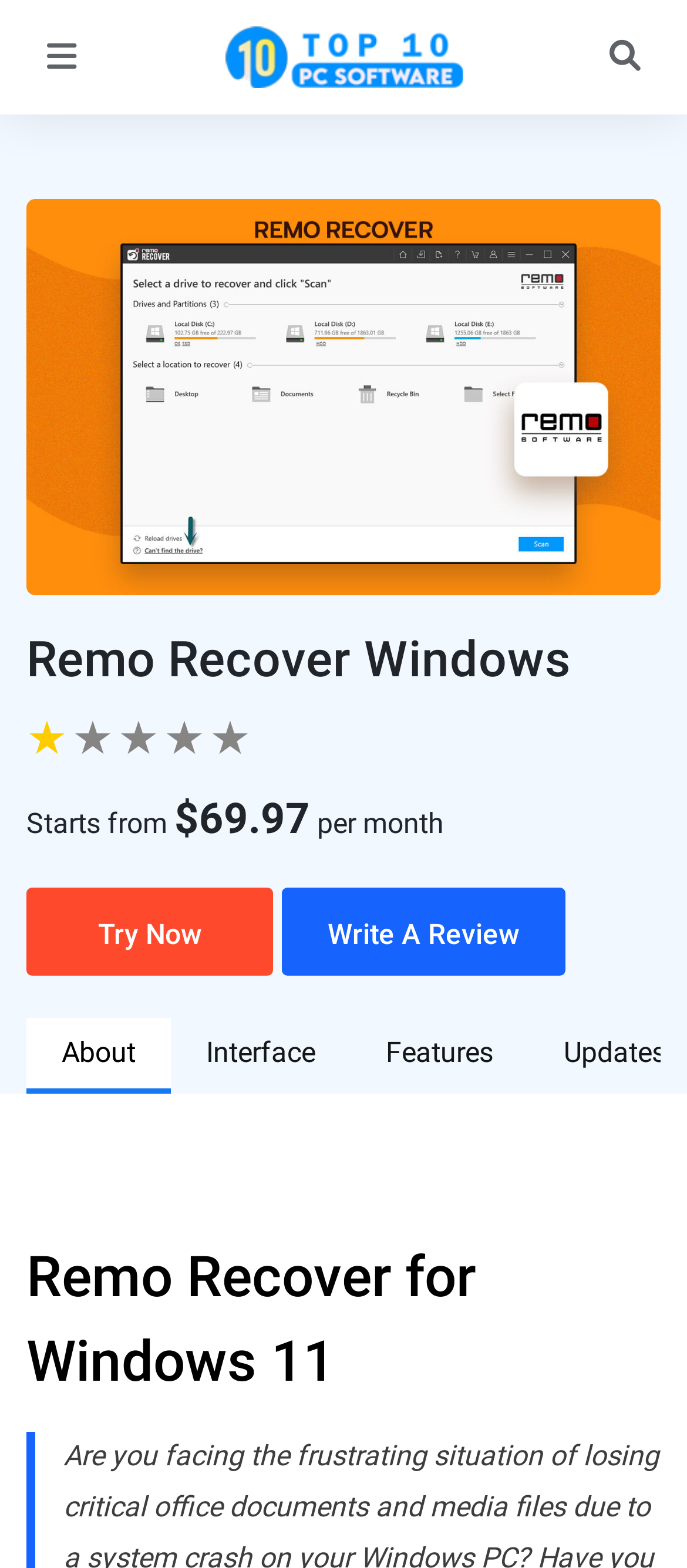Pinpoint the bounding box coordinates of the element that must be clicked to accomplish the following instruction: "Read about the interface". The coordinates should be in the format of four float numbers between 0 and 1, i.e., [left, top, right, bottom].

[0.249, 0.649, 0.51, 0.694]